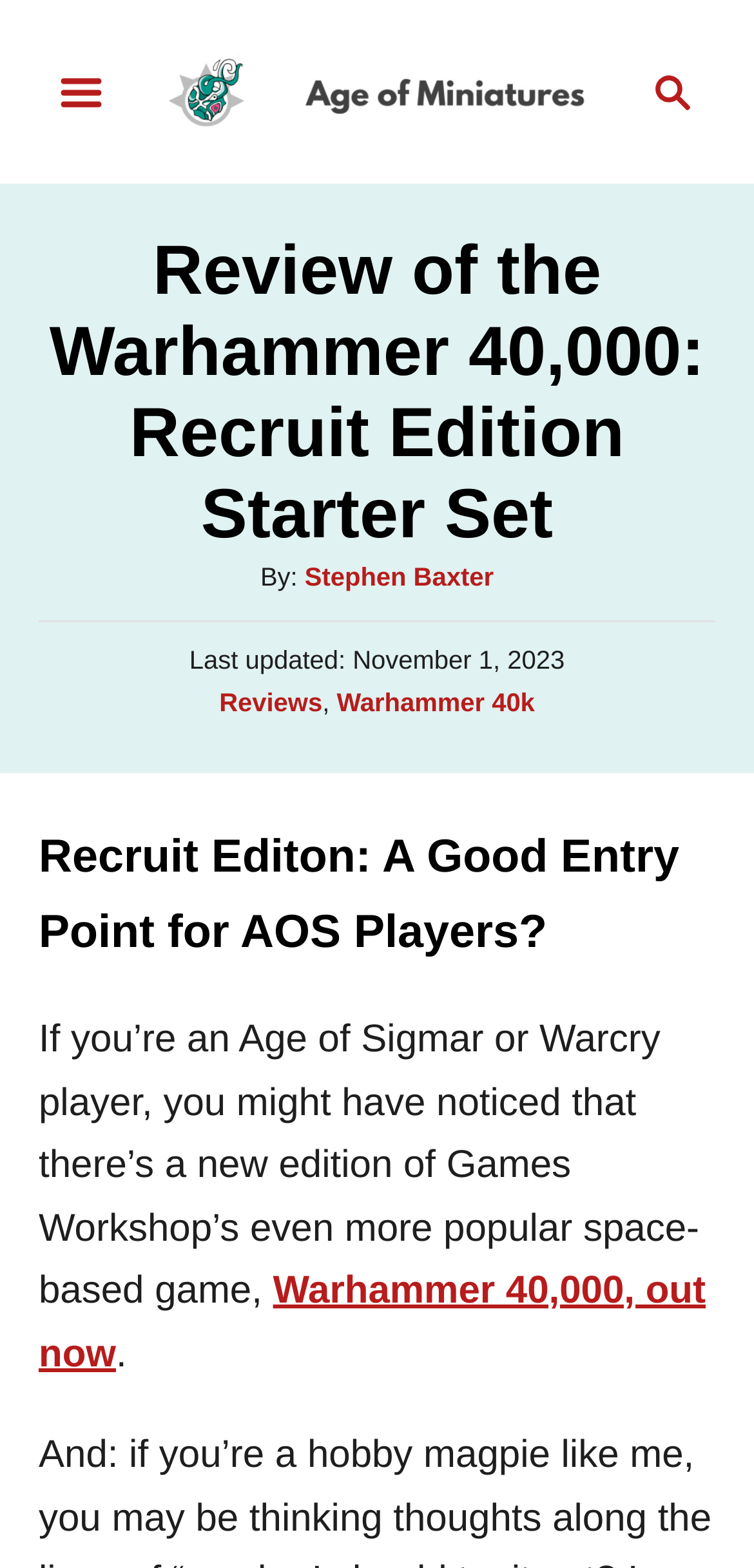Create an elaborate caption for the webpage.

This webpage is a review of the Warhammer 40K Recruit Edition Starter Set. At the top right corner, there is a search button with a magnifying glass icon. On the top left corner, there is a menu button. Below the menu button, there is a link to "Age of Miniatures" with an accompanying image.

The main content of the webpage is divided into sections. The first section is a header with the title "Review of the Warhammer 40,000: Recruit Edition Starter Set". Below the title, there is information about the author, Stephen Baxter, and the date the article was posted and last updated.

The next section is a heading that asks if the Recruit Edition is a good entry point for Age of Sigmar or Warcry players. This is followed by a paragraph of text that discusses the new edition of Warhammer 40,000 and its relevance to players of other Games Workshop games. The paragraph includes a link to "Warhammer 40,000, out now".